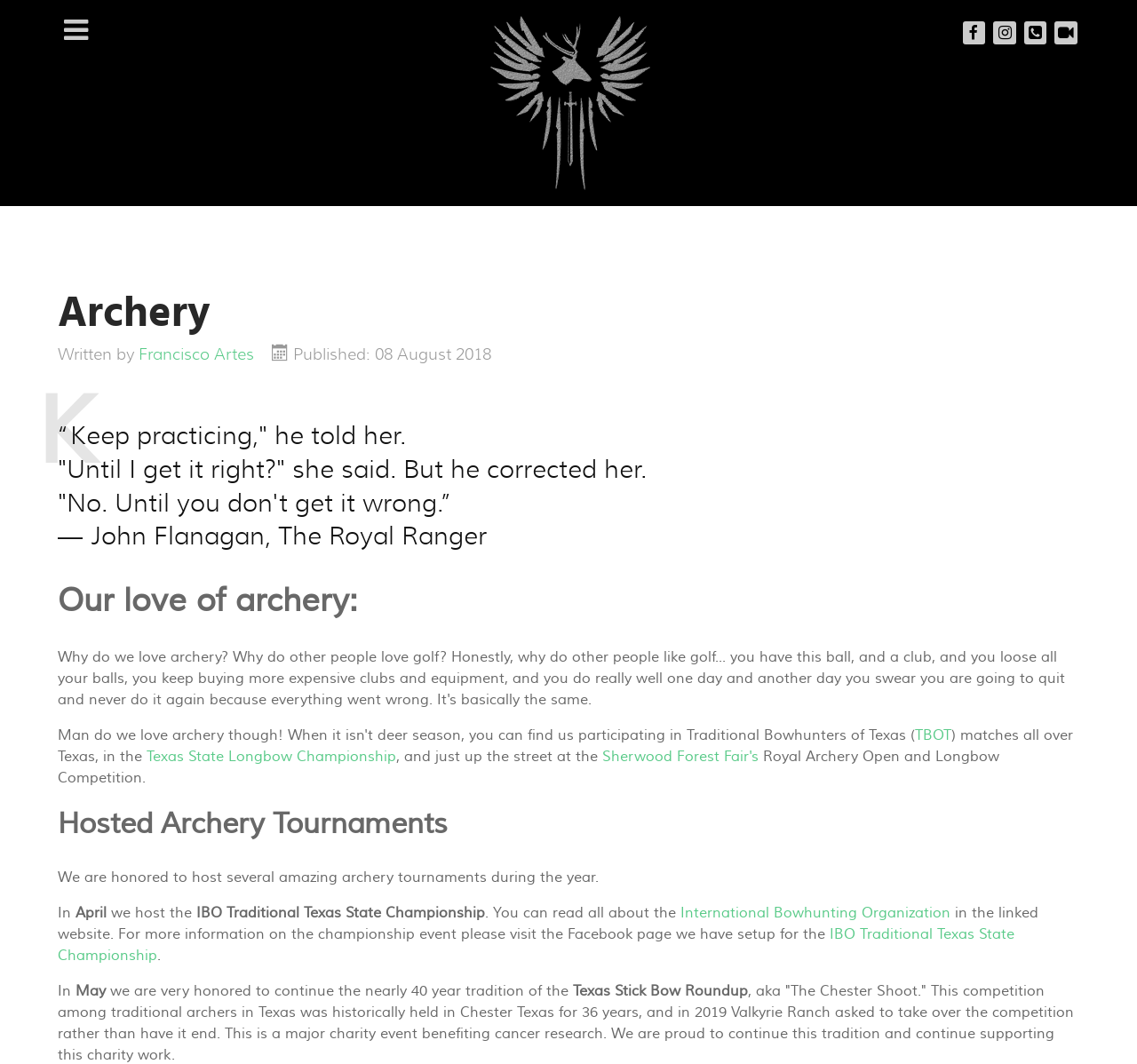Illustrate the webpage's structure and main components comprehensively.

The webpage is about the Valkyrie Ranch, a premier event venue that caters to various events such as weddings, camping, corporate outings, and large-scale events. The ranch is also an animal preserve specializing in functionally extinct species.

At the top of the page, there is a logo of the Valkyrie Ranch, accompanied by a link to the ranch's homepage. To the right of the logo, there are four social media links. Below the logo, there is a heading that reads "Archery" with a link to the archery page.

The main content of the page is divided into sections. The first section has a quote from John Flanagan's book "The Royal Ranger" and a brief description of the author. Below this section, there is a heading that reads "Our love of archery:" followed by a paragraph of text that mentions the ranch's involvement in archery tournaments and events in Texas.

The next section has a heading that reads "Hosted Archery Tournaments" and describes the various archery tournaments hosted by the ranch throughout the year. There are specific details about the tournaments, including the International Bowhunting Organization (IBO) Traditional Texas State Championship in April and the Texas Stick Bow Roundup in May.

Throughout the page, there are links to external websites, such as the Facebook page for the IBO Traditional Texas State Championship, and internal links to other pages on the Valkyrie Ranch website. The overall layout of the page is clean and easy to navigate, with clear headings and concise text.